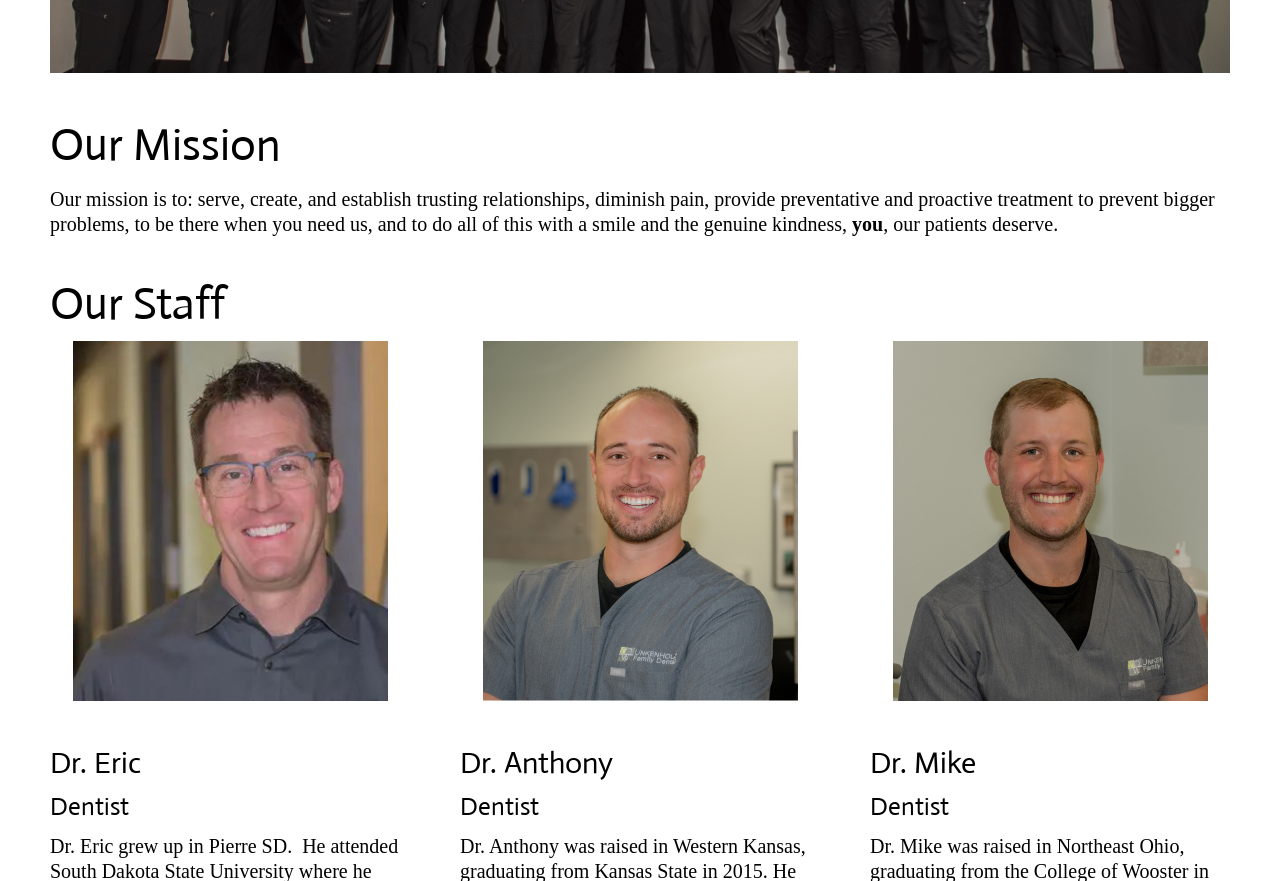Refer to the element description Case Studies and identify the corresponding bounding box in the screenshot. Format the coordinates as (top-left x, top-left y, bottom-right x, bottom-right y) with values in the range of 0 to 1.

None